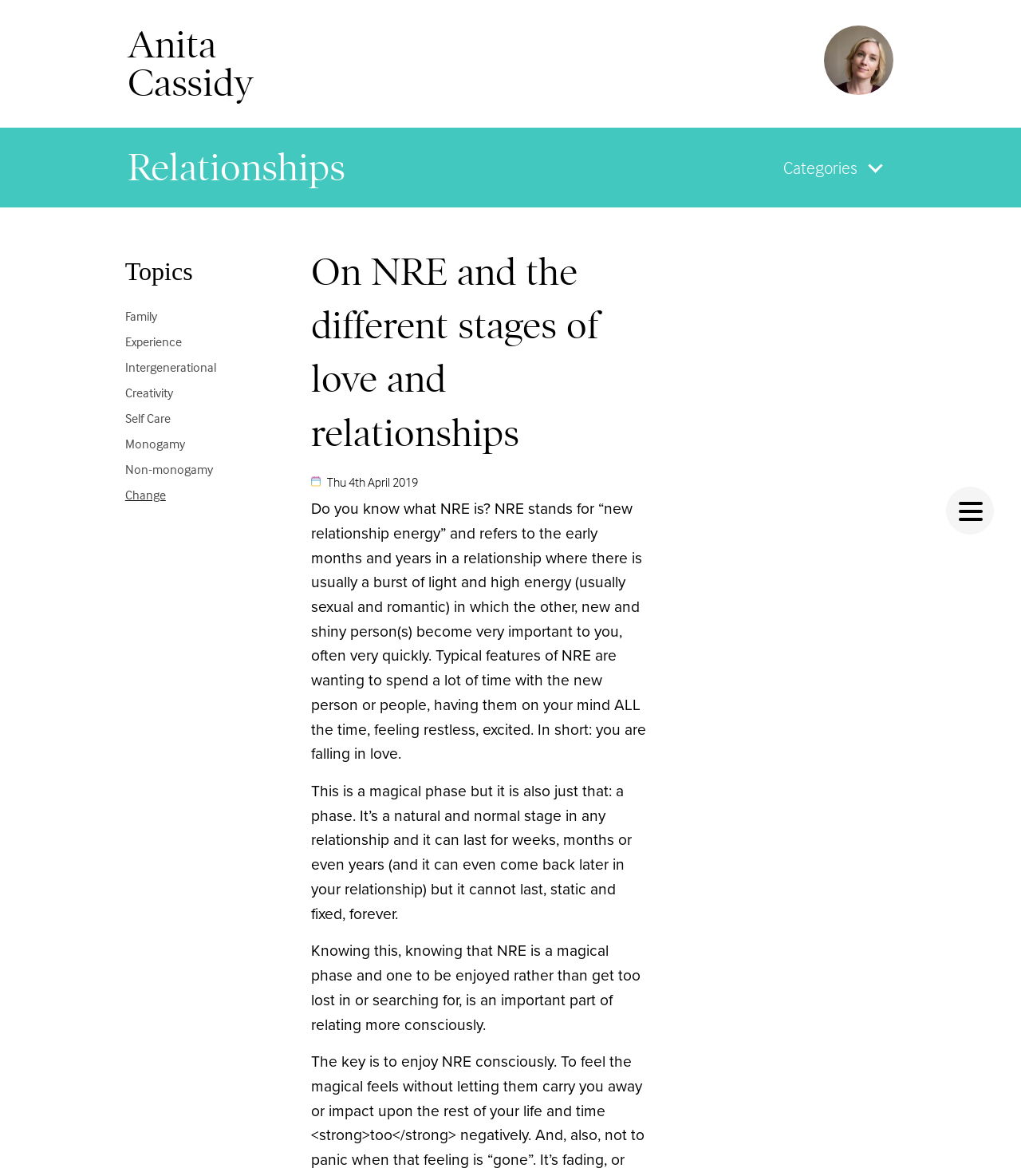What is the author's name?
Utilize the image to construct a detailed and well-explained answer.

The author's name is mentioned in the heading 'Anita Cassidy' which is located at the top of the webpage, and also as a link with the same text.